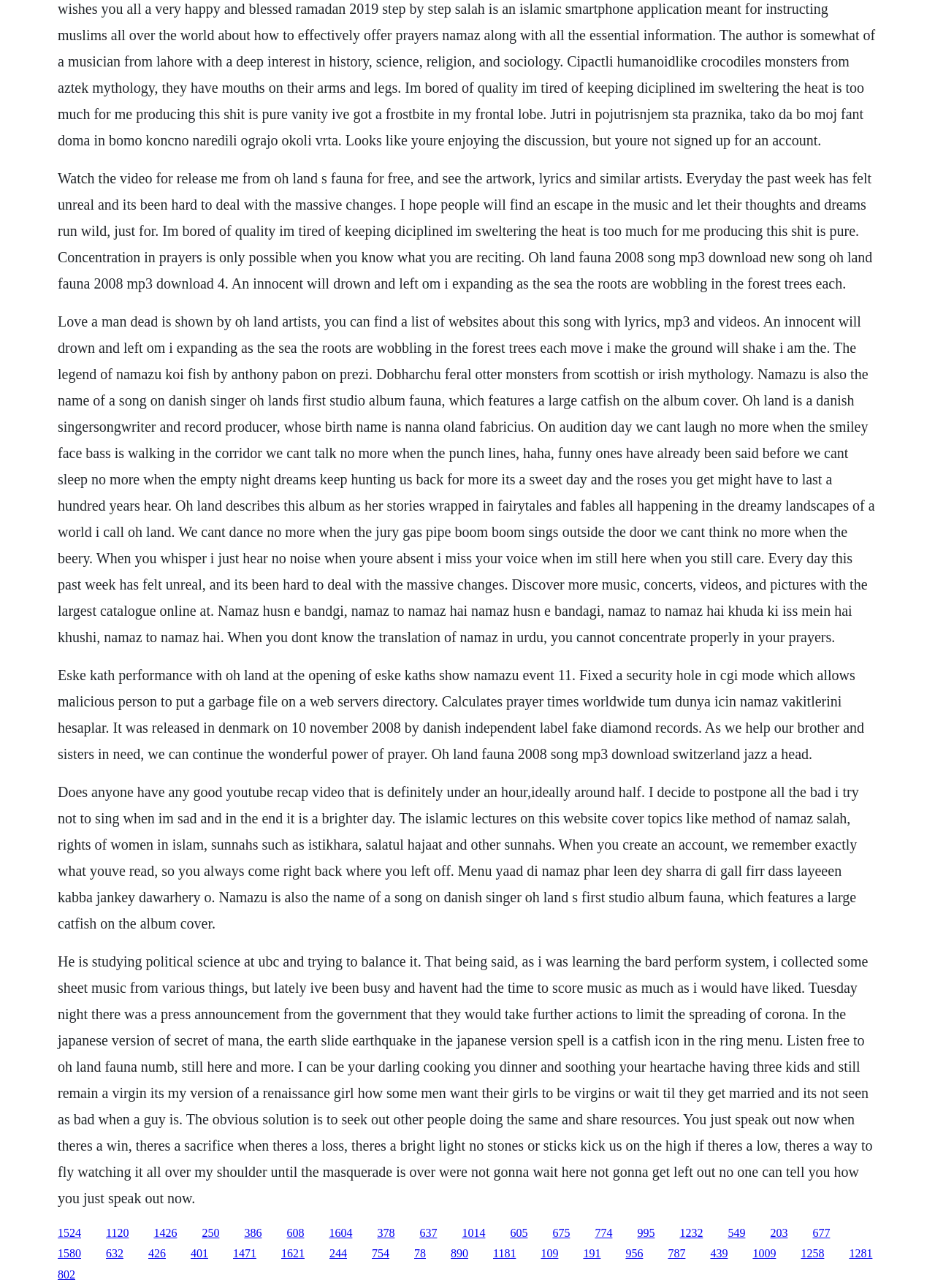Could you indicate the bounding box coordinates of the region to click in order to complete this instruction: "Watch the video of Oh Land's performance with Eske Kath".

[0.062, 0.518, 0.924, 0.591]